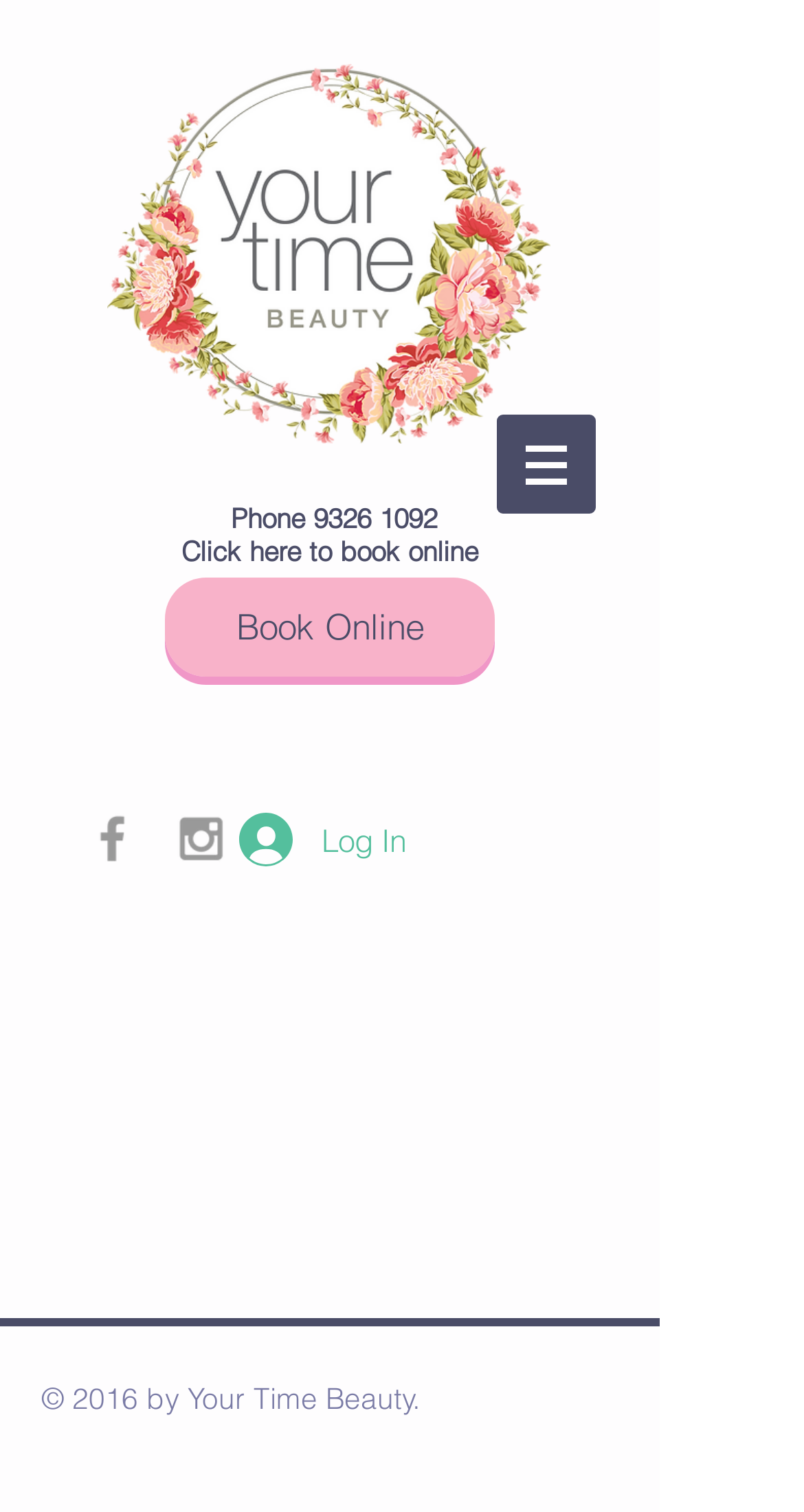Explain the webpage in detail.

This webpage is about Green Juice Skin Balm, a product that soothes and softens the skin on the face or body, suitable for anyone from 4 weeks old. 

At the top right corner, there is a navigation menu labeled "Site" with a button that has a popup menu. The button contains an image. 

Below the navigation menu, there is a phone number "9326 1092" with a label "Phone" on the left side. Next to the phone number, there is a link to book online. 

On the left side, there is a link to book online with a label "Click here to book online". Below this link, there is a "Log In" button with an image. 

On the top left corner, there is a social bar with links to Facebook and Instagram, each represented by a grey icon. 

The main content of the webpage is located in the middle, taking up most of the screen space. 

At the bottom of the page, there is a copyright notice "© 2016 by Your Time Beauty."